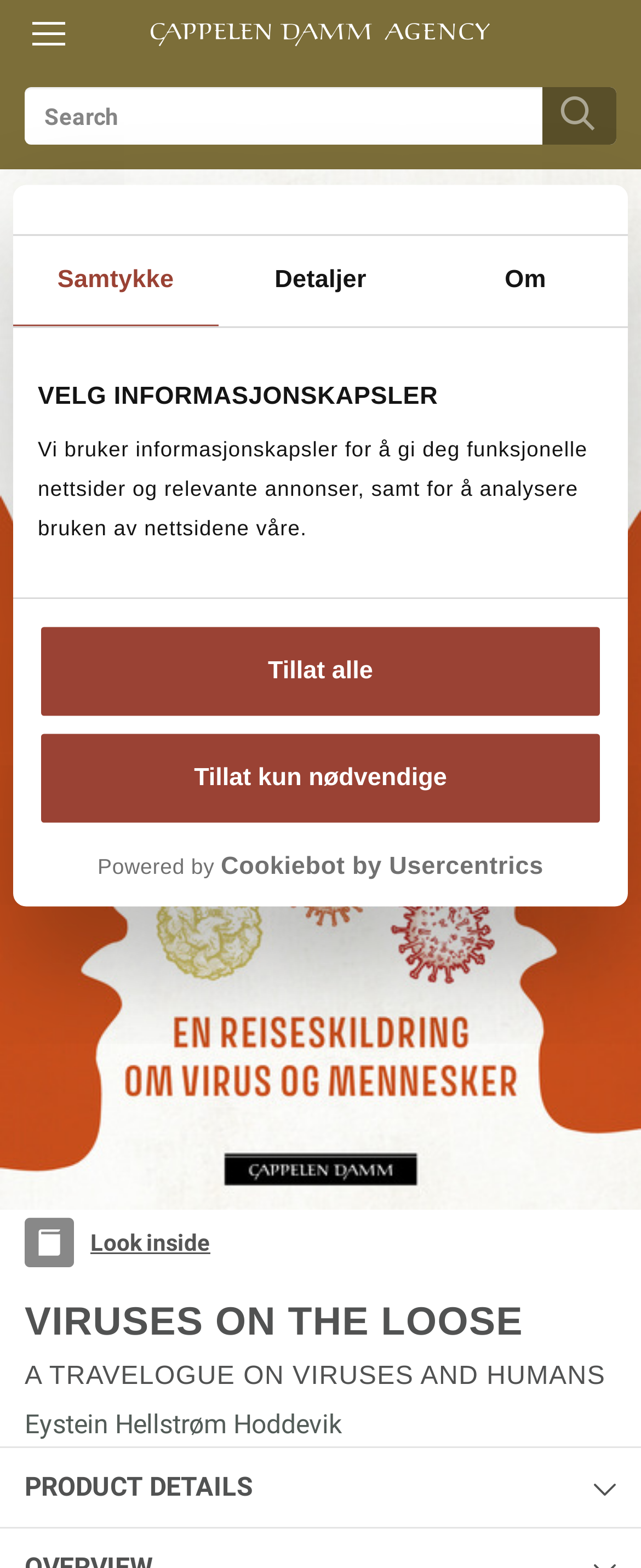Find the bounding box coordinates of the element's region that should be clicked in order to follow the given instruction: "Search for a book". The coordinates should consist of four float numbers between 0 and 1, i.e., [left, top, right, bottom].

[0.038, 0.056, 0.962, 0.092]